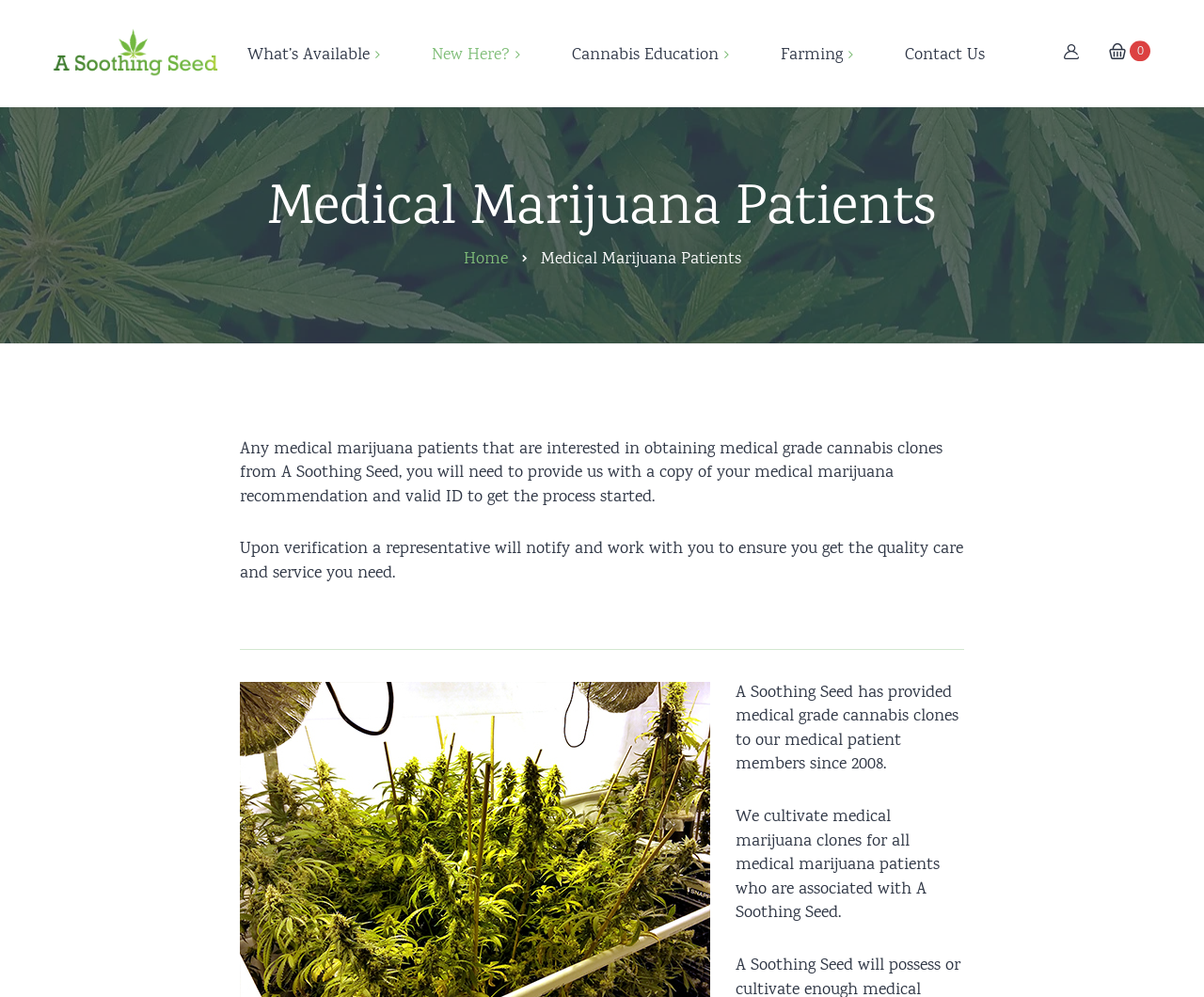Could you determine the bounding box coordinates of the clickable element to complete the instruction: "Click on 'What’s Available'"? Provide the coordinates as four float numbers between 0 and 1, i.e., [left, top, right, bottom].

[0.182, 0.046, 0.33, 0.071]